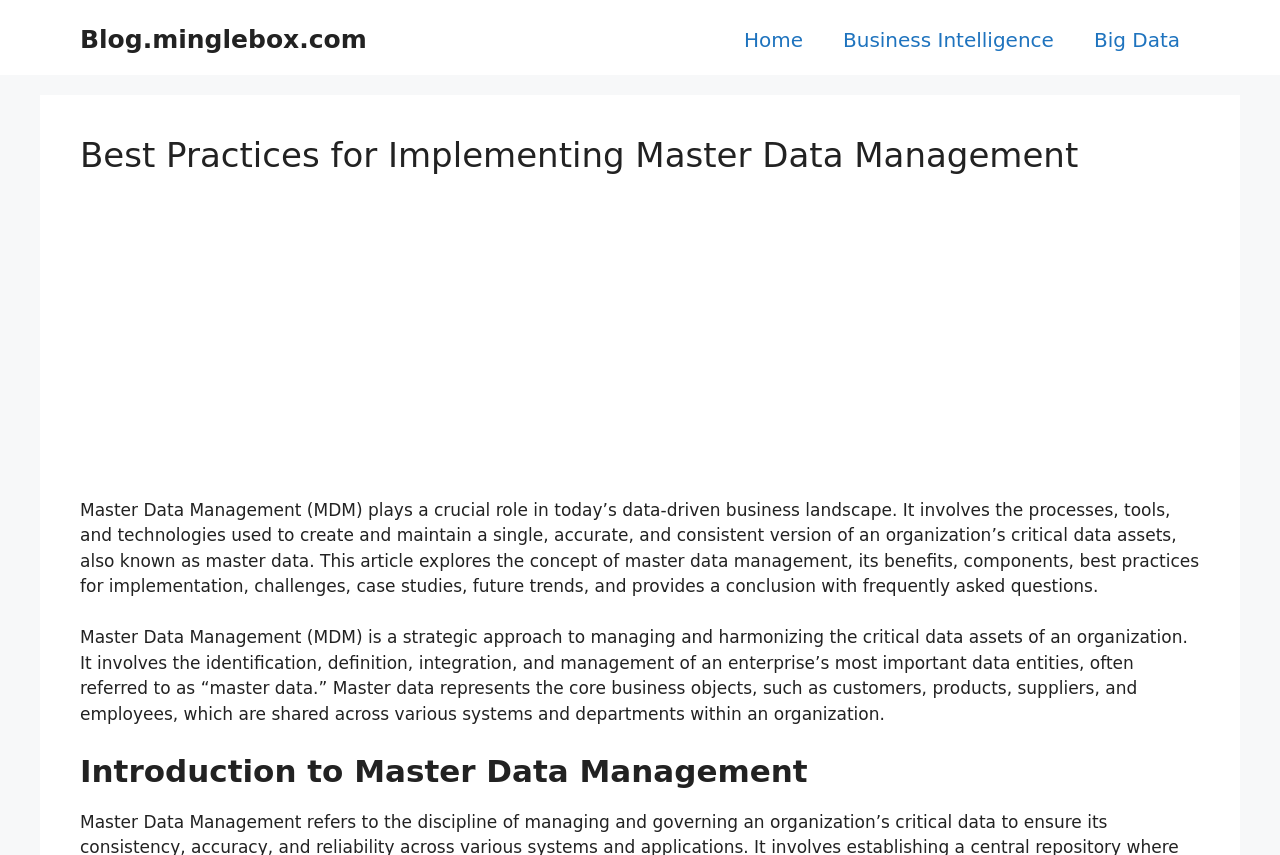What is the role of Master Data Management in business?
Look at the image and construct a detailed response to the question.

The webpage states that Master Data Management plays a crucial role in today’s data-driven business landscape, which implies its importance in managing and utilizing data effectively in business operations.